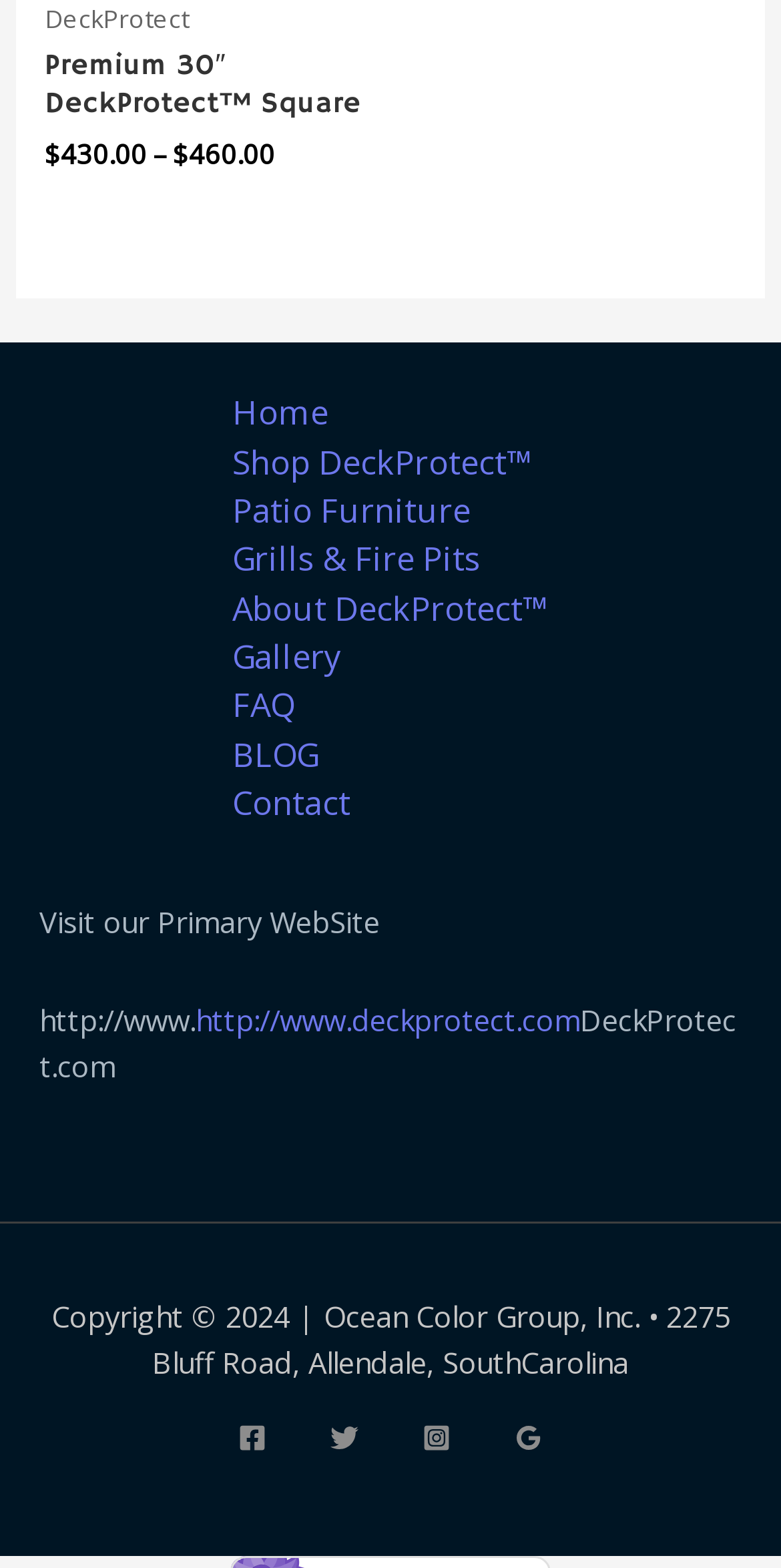Calculate the bounding box coordinates of the UI element given the description: "About DeckProtect™".

[0.246, 0.373, 0.754, 0.402]